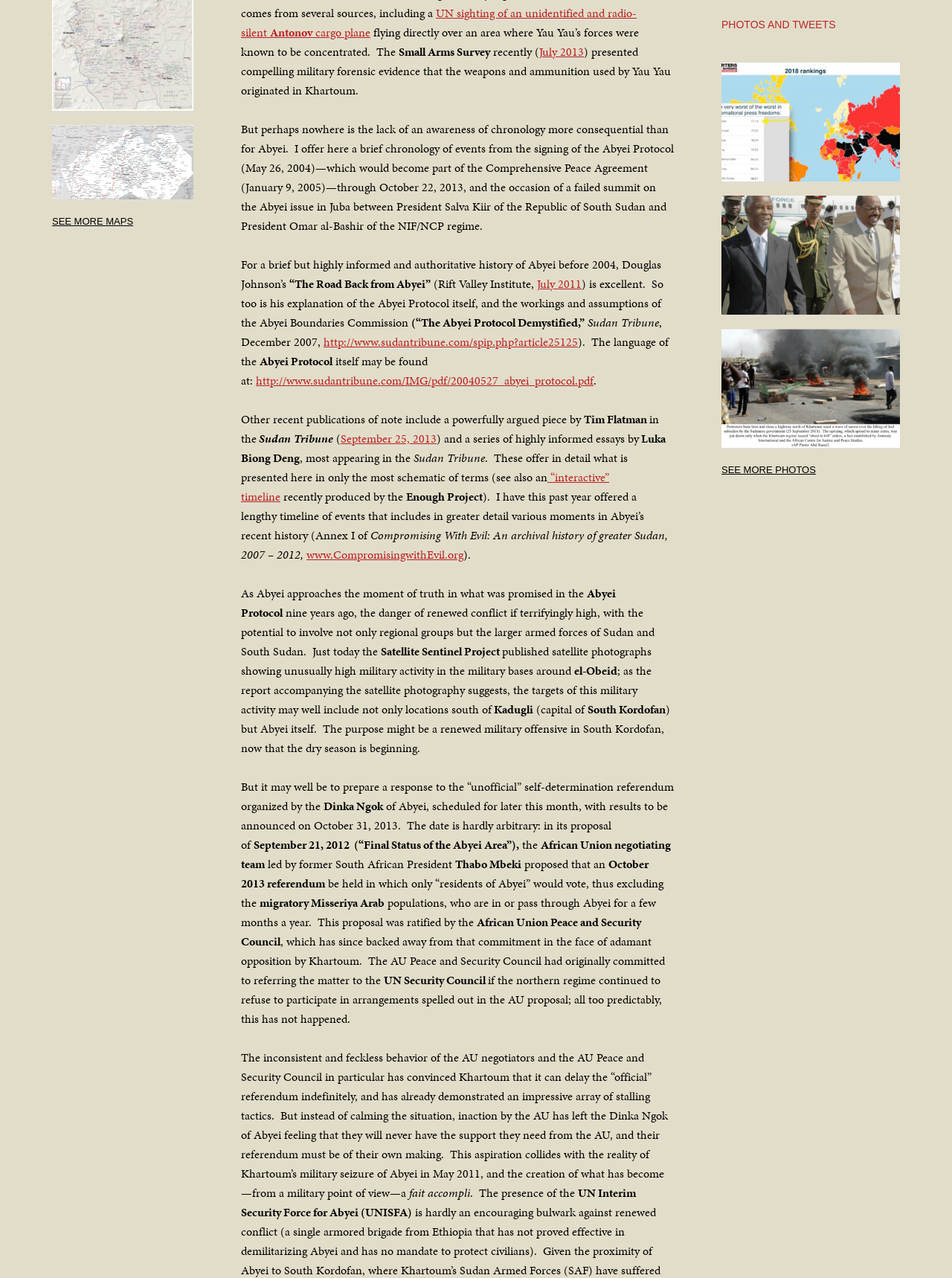Please determine the bounding box coordinates for the element with the description: "www.CompromisingwithEvil.org".

[0.322, 0.427, 0.487, 0.441]